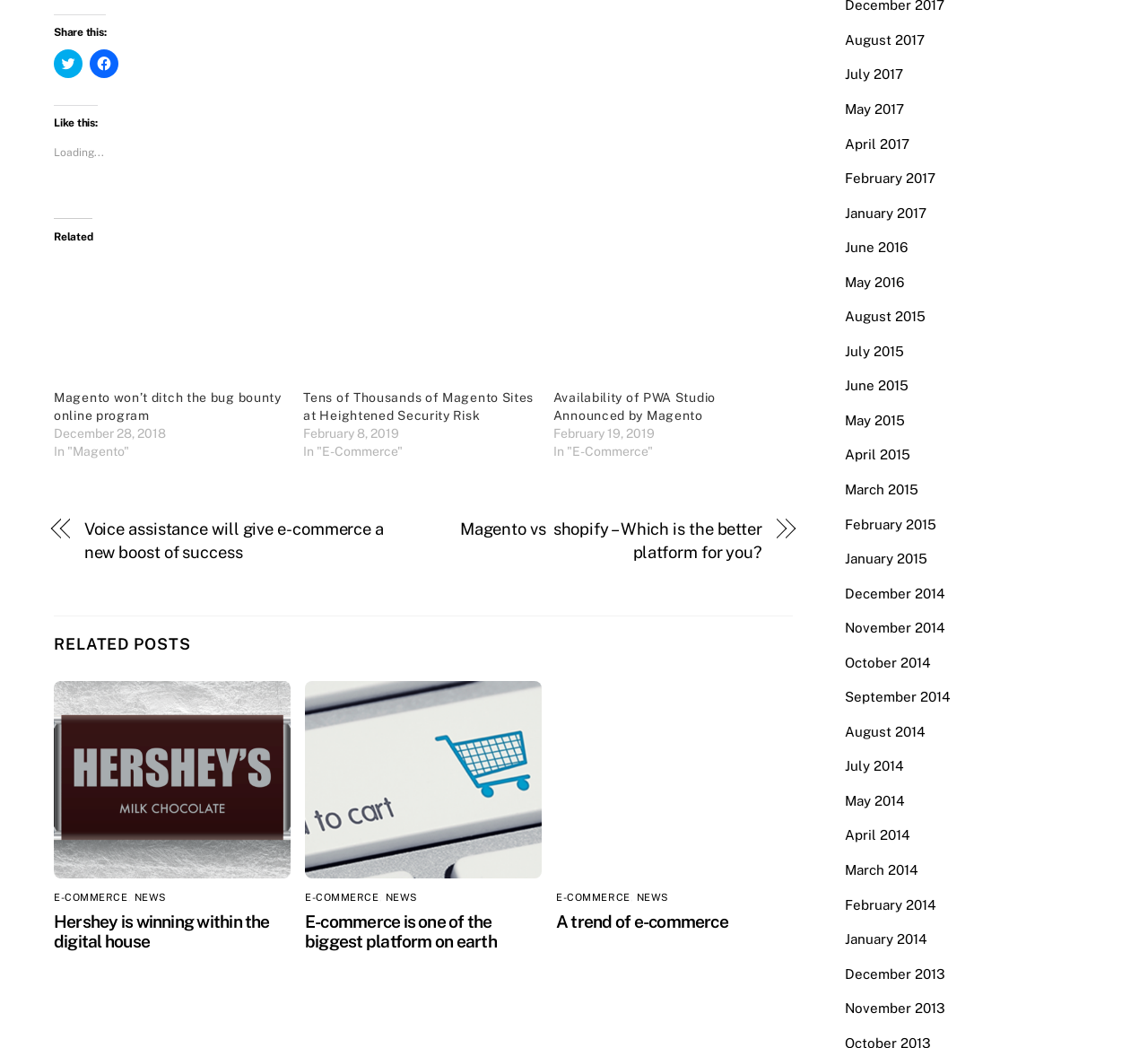Please determine the bounding box coordinates of the area that needs to be clicked to complete this task: 'Read related post 'Magento won’t ditch the bug bounty online program''. The coordinates must be four float numbers between 0 and 1, formatted as [left, top, right, bottom].

[0.047, 0.244, 0.249, 0.371]